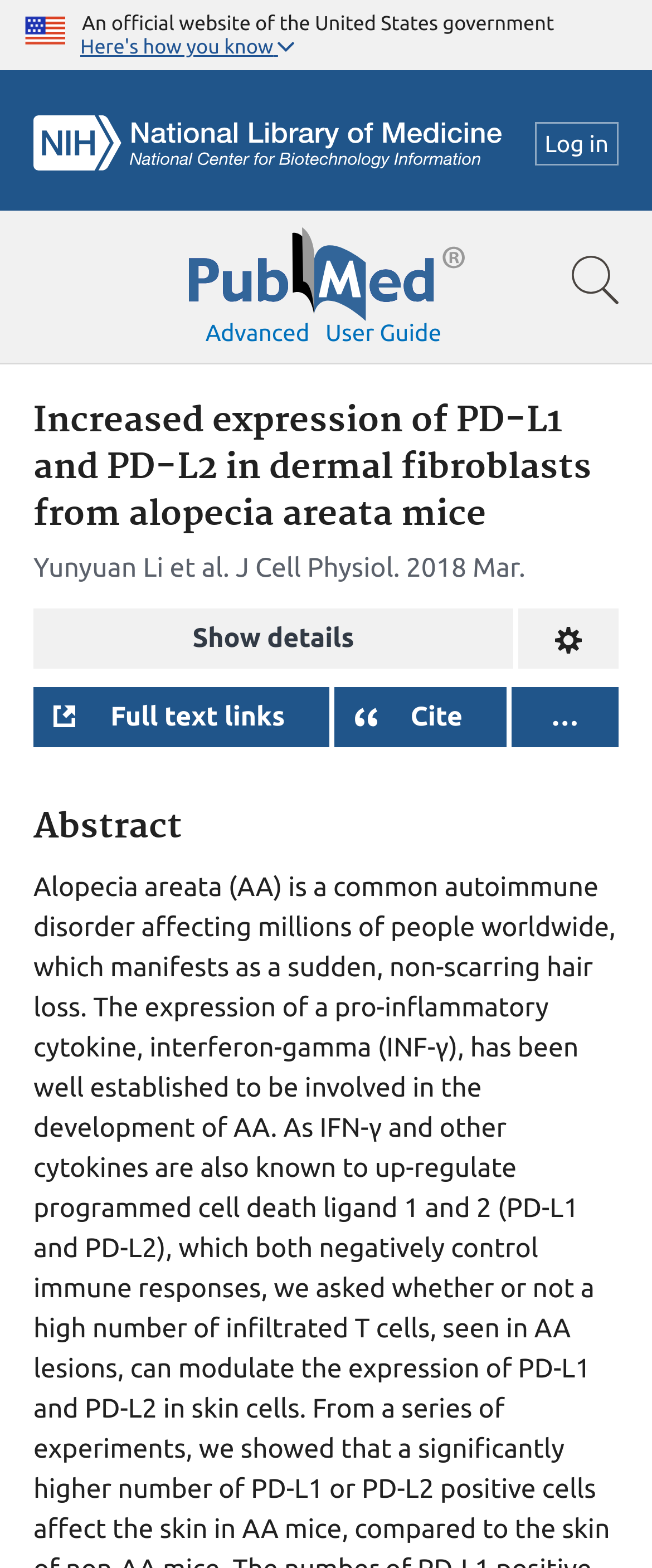Determine the bounding box coordinates for the area you should click to complete the following instruction: "Search for a term".

[0.0, 0.134, 1.0, 0.232]